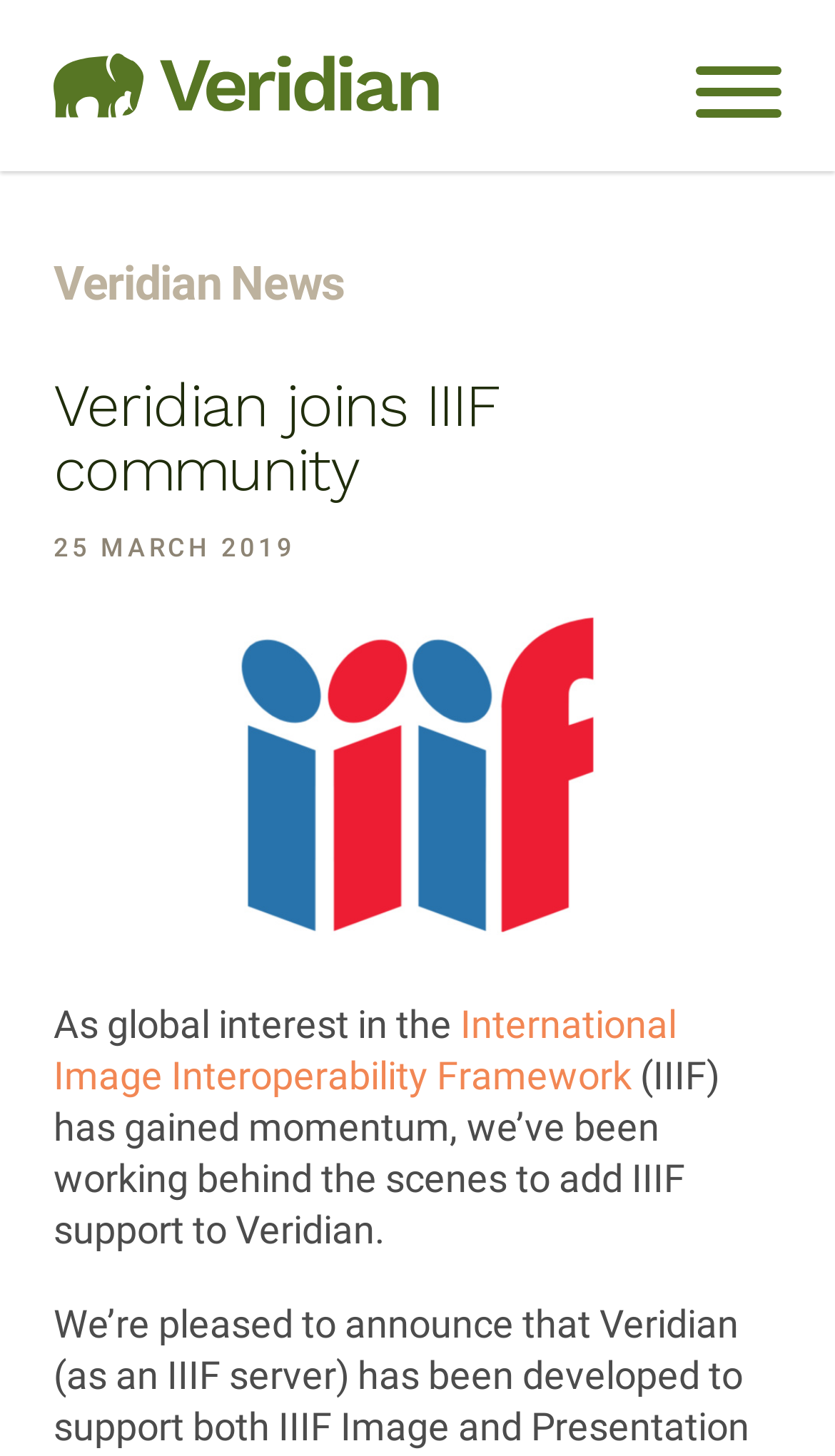Give a concise answer using one word or a phrase to the following question:
What is the category of the news 'Veridian joins IIIF community'?

Veridian News